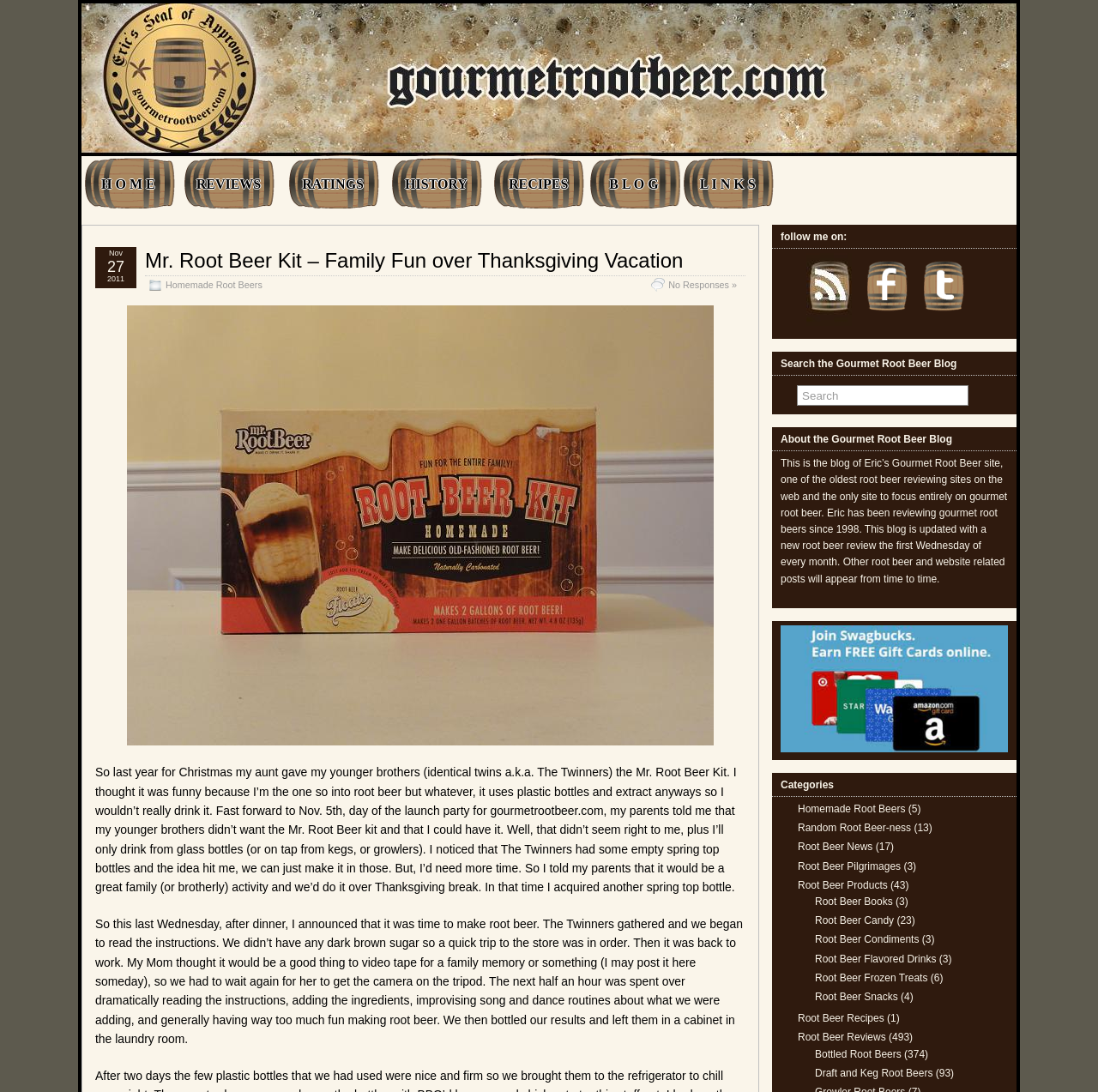Find and specify the bounding box coordinates that correspond to the clickable region for the instruction: "Click on the 'RECIPES' link".

[0.445, 0.143, 0.537, 0.195]